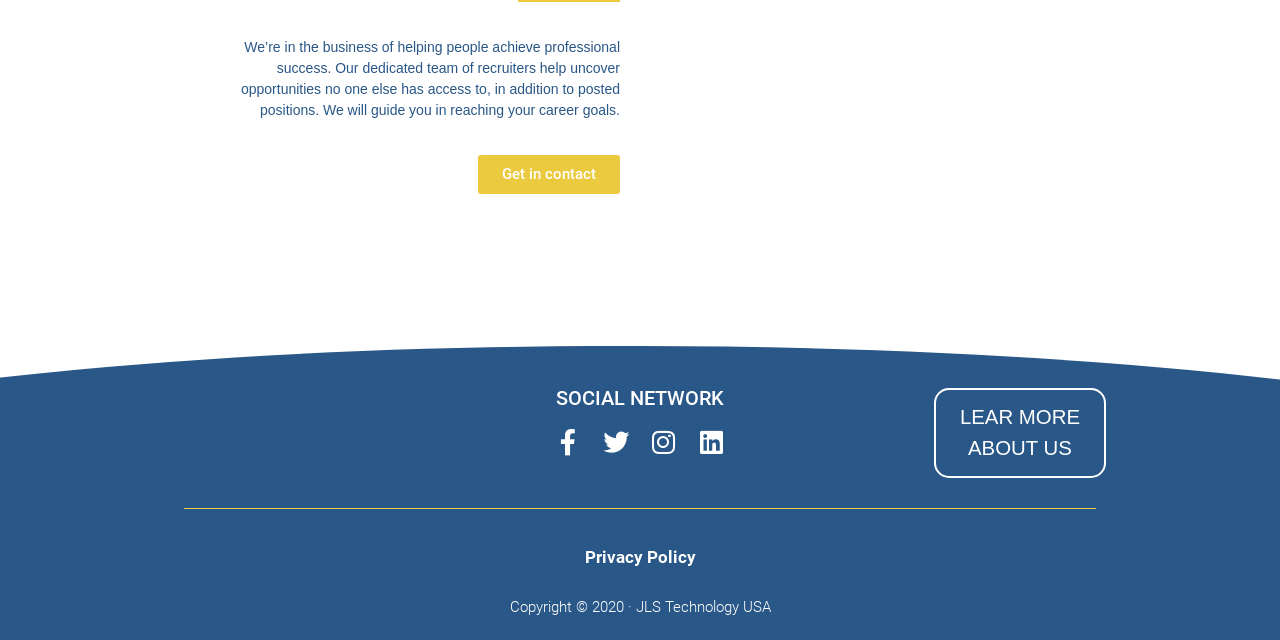Determine the bounding box coordinates for the UI element described. Format the coordinates as (top-left x, top-left y, bottom-right x, bottom-right y) and ensure all values are between 0 and 1. Element description: Get in contact

[0.373, 0.243, 0.484, 0.304]